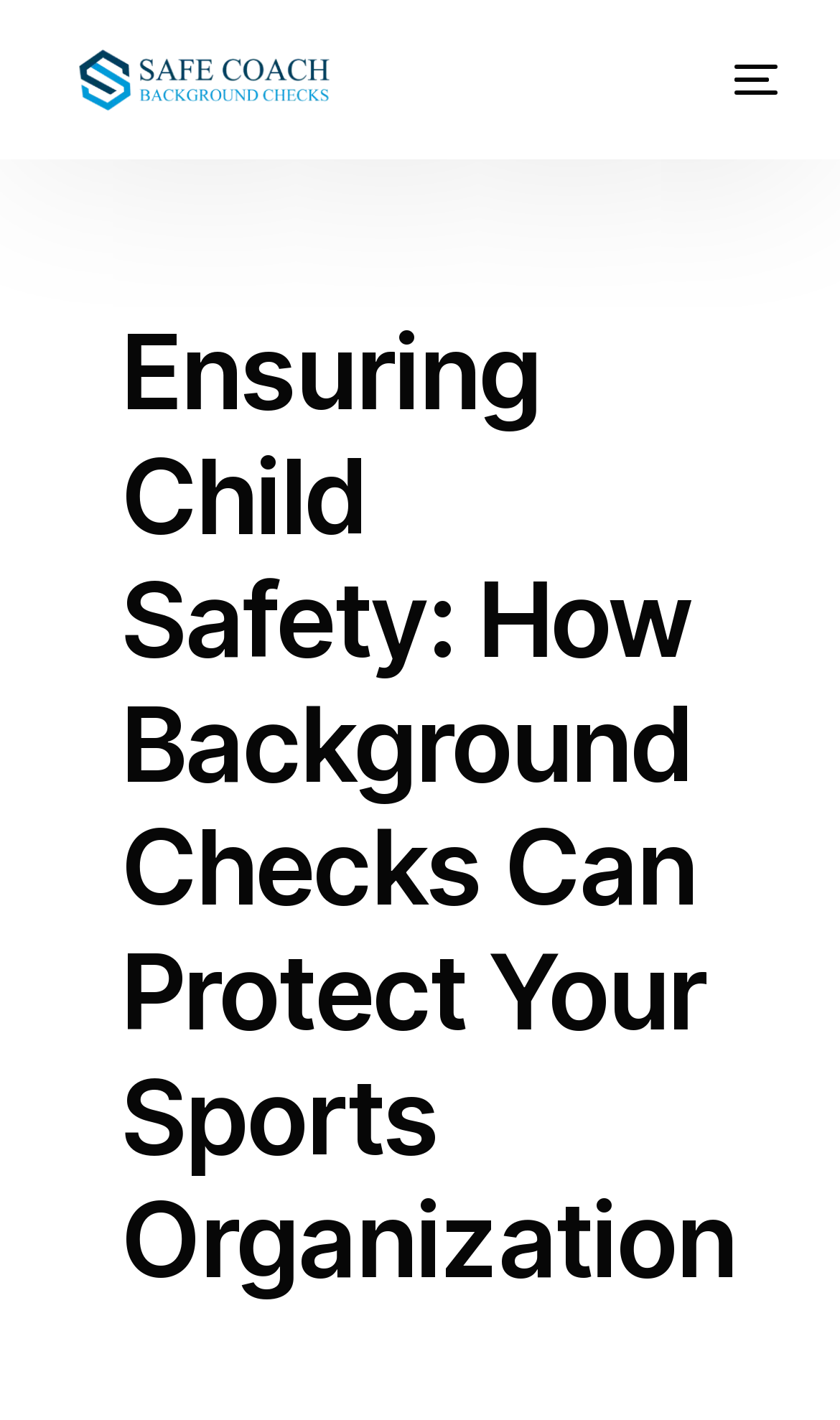Could you indicate the bounding box coordinates of the region to click in order to complete this instruction: "visit the Home page".

None